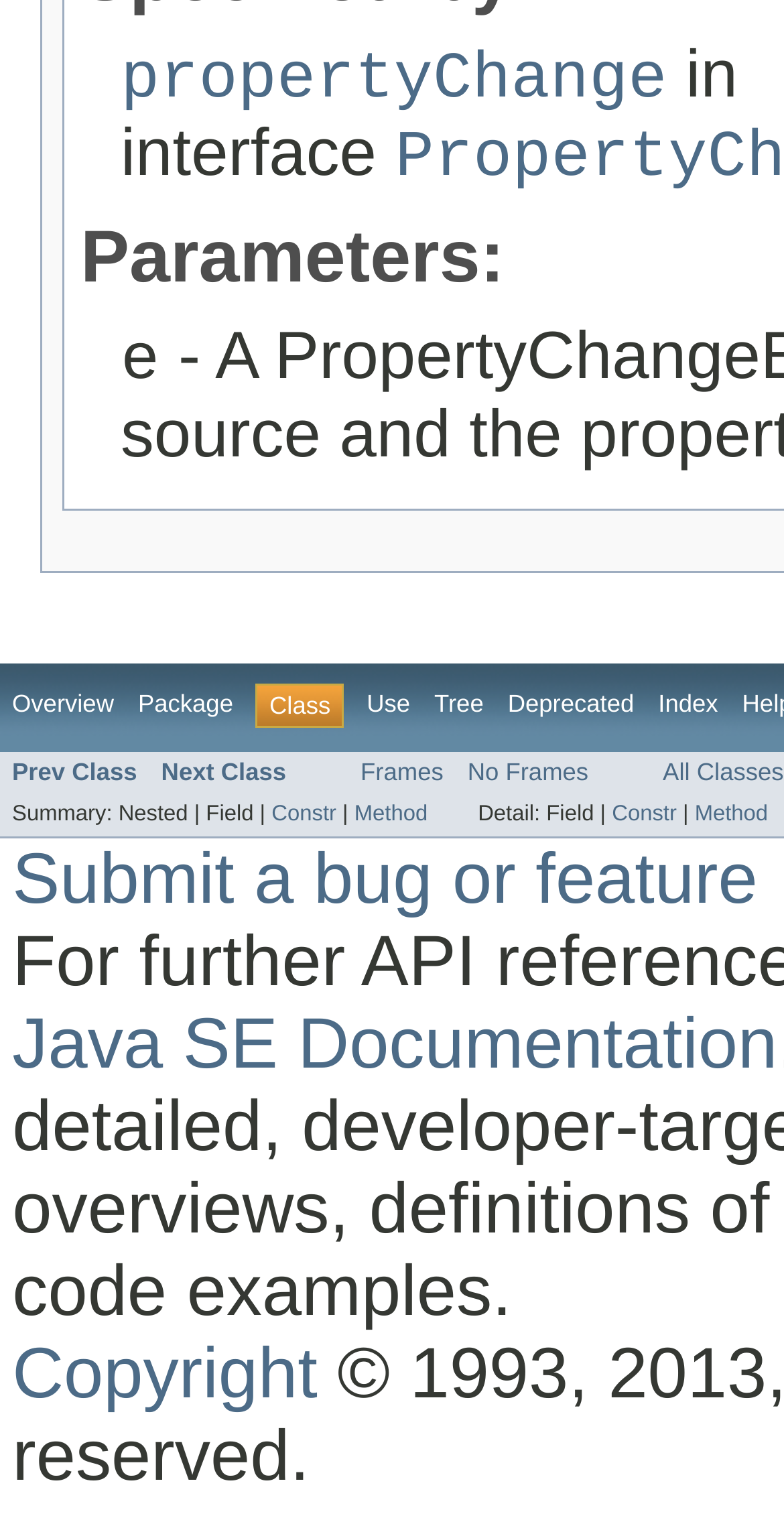What is the first link on the top-left corner?
Based on the image, provide your answer in one word or phrase.

Overview